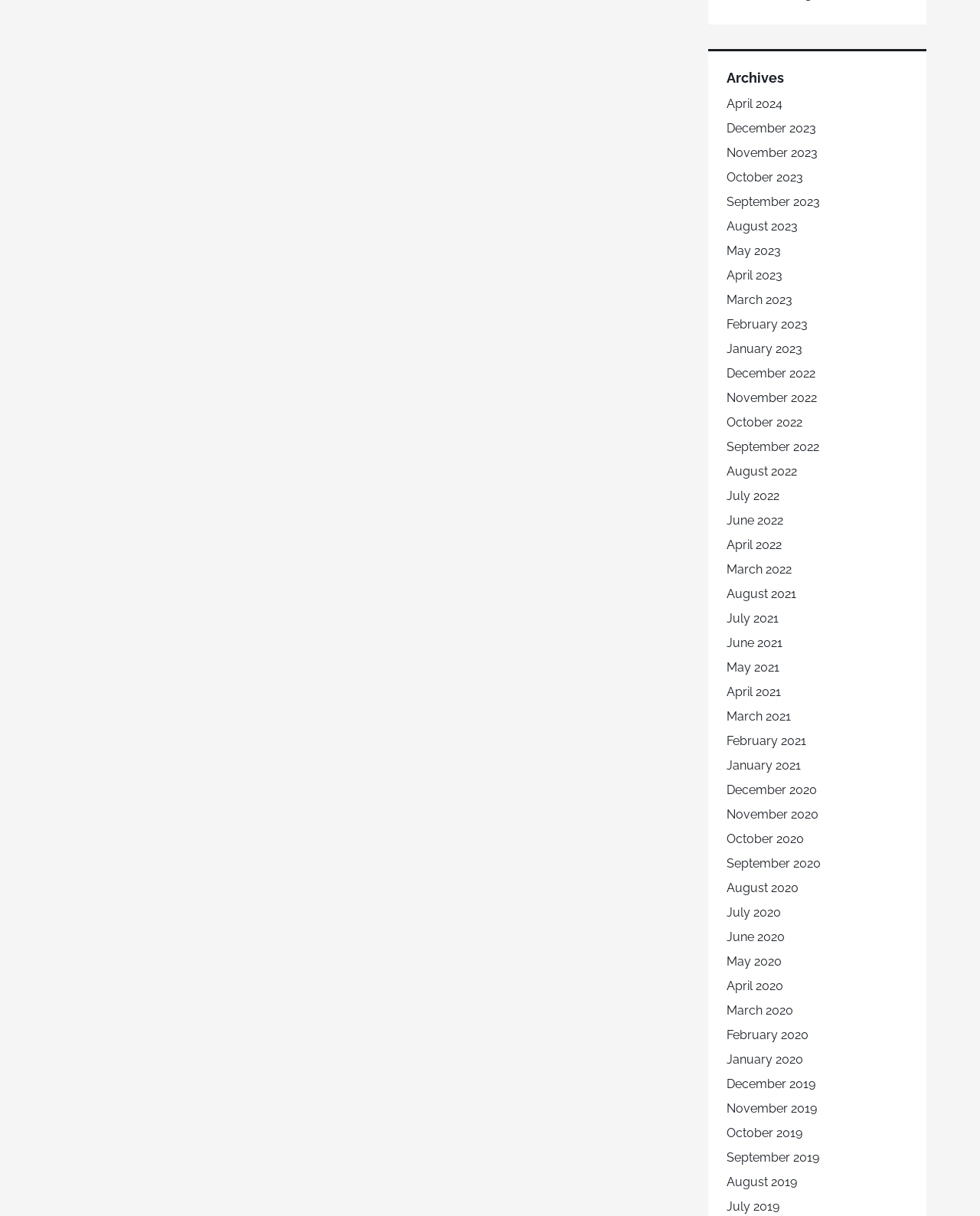Please reply to the following question using a single word or phrase: 
What is the title of the archives section?

Archives